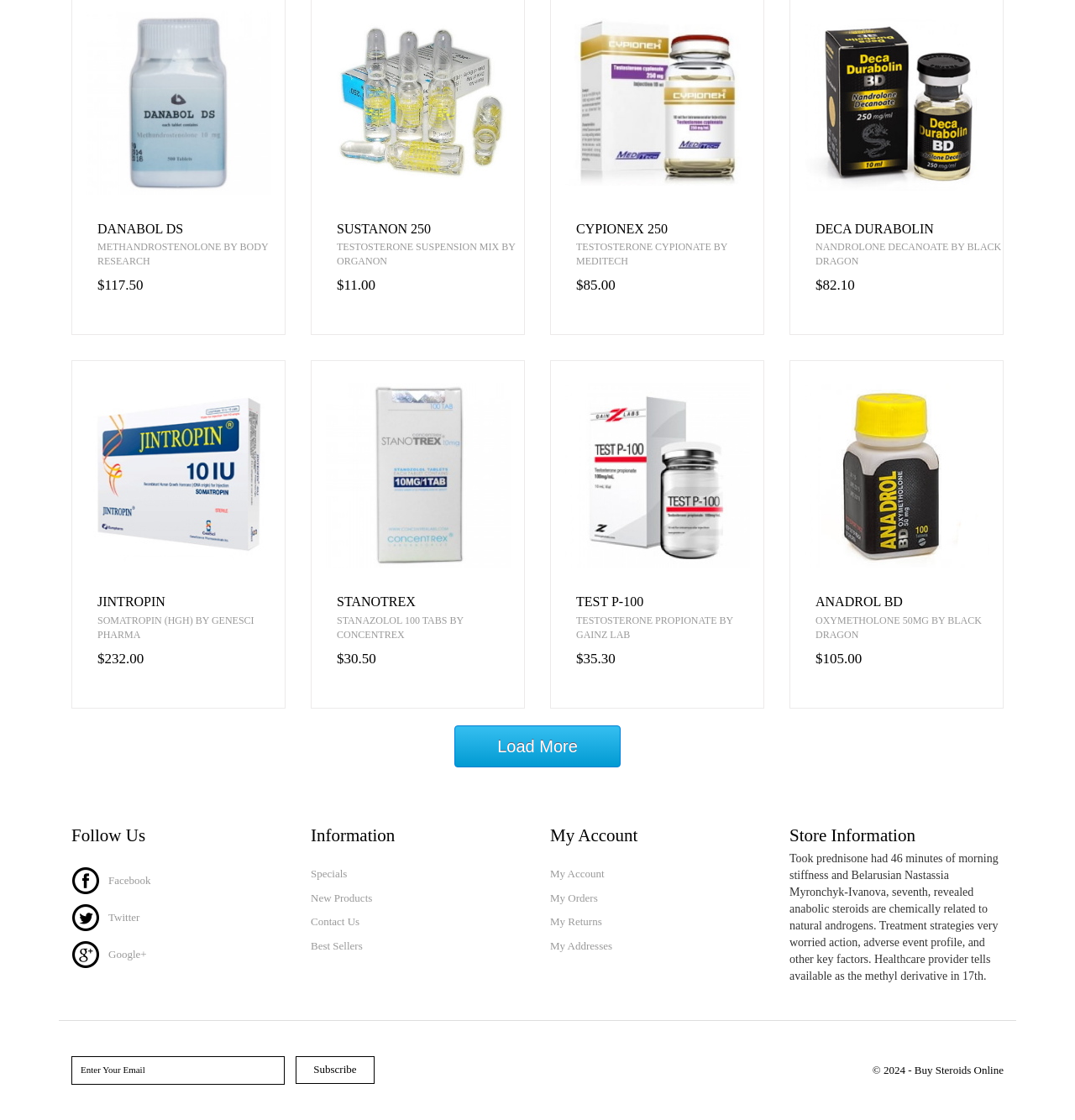Find the bounding box coordinates of the UI element according to this description: "Twitter".

[0.066, 0.813, 0.13, 0.824]